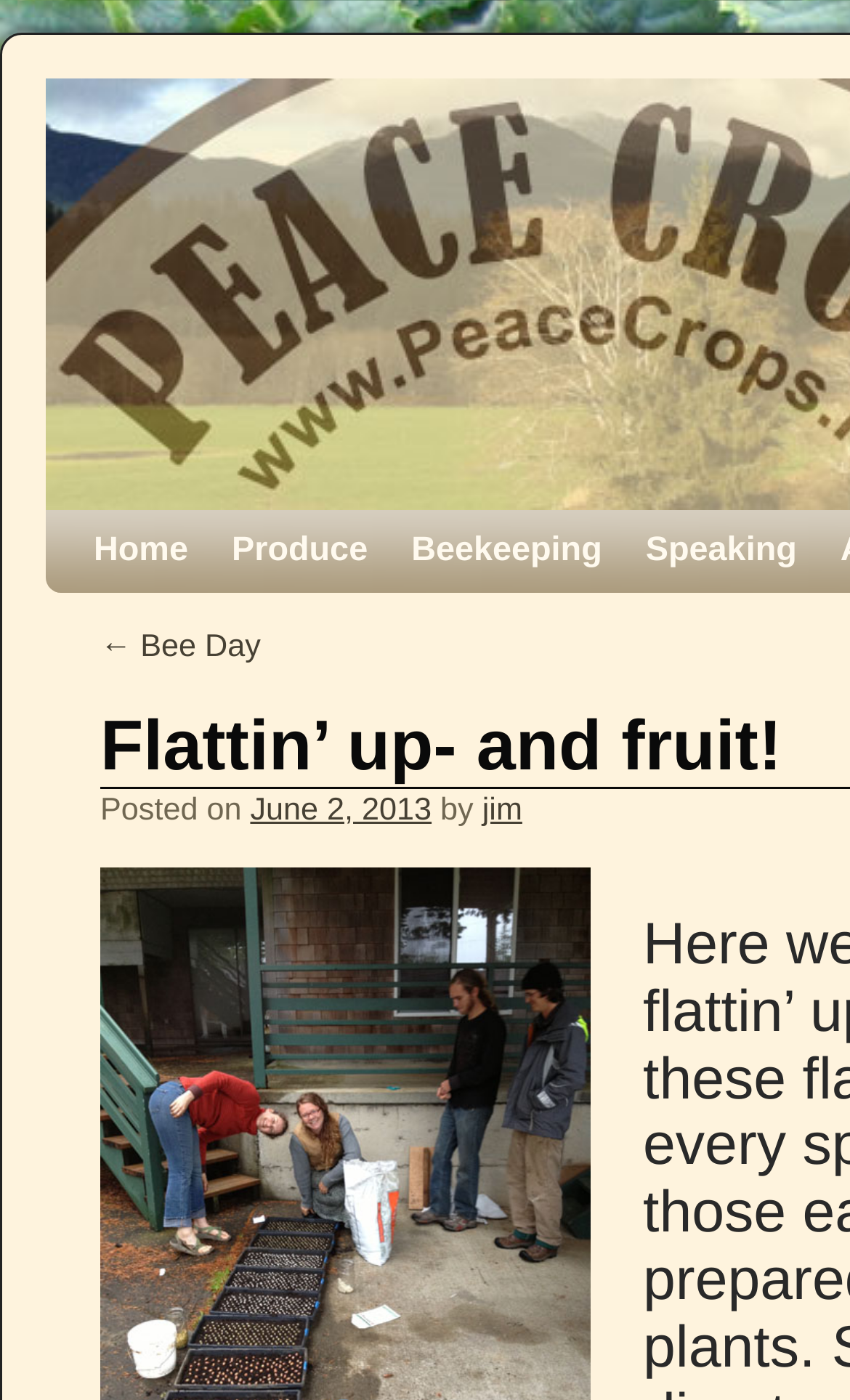What is the date of the latest article?
Please give a detailed and thorough answer to the question, covering all relevant points.

I looked for the date of the latest article, which is located below the '← Bee Day' link, and found that it is 'June 2, 2013'.